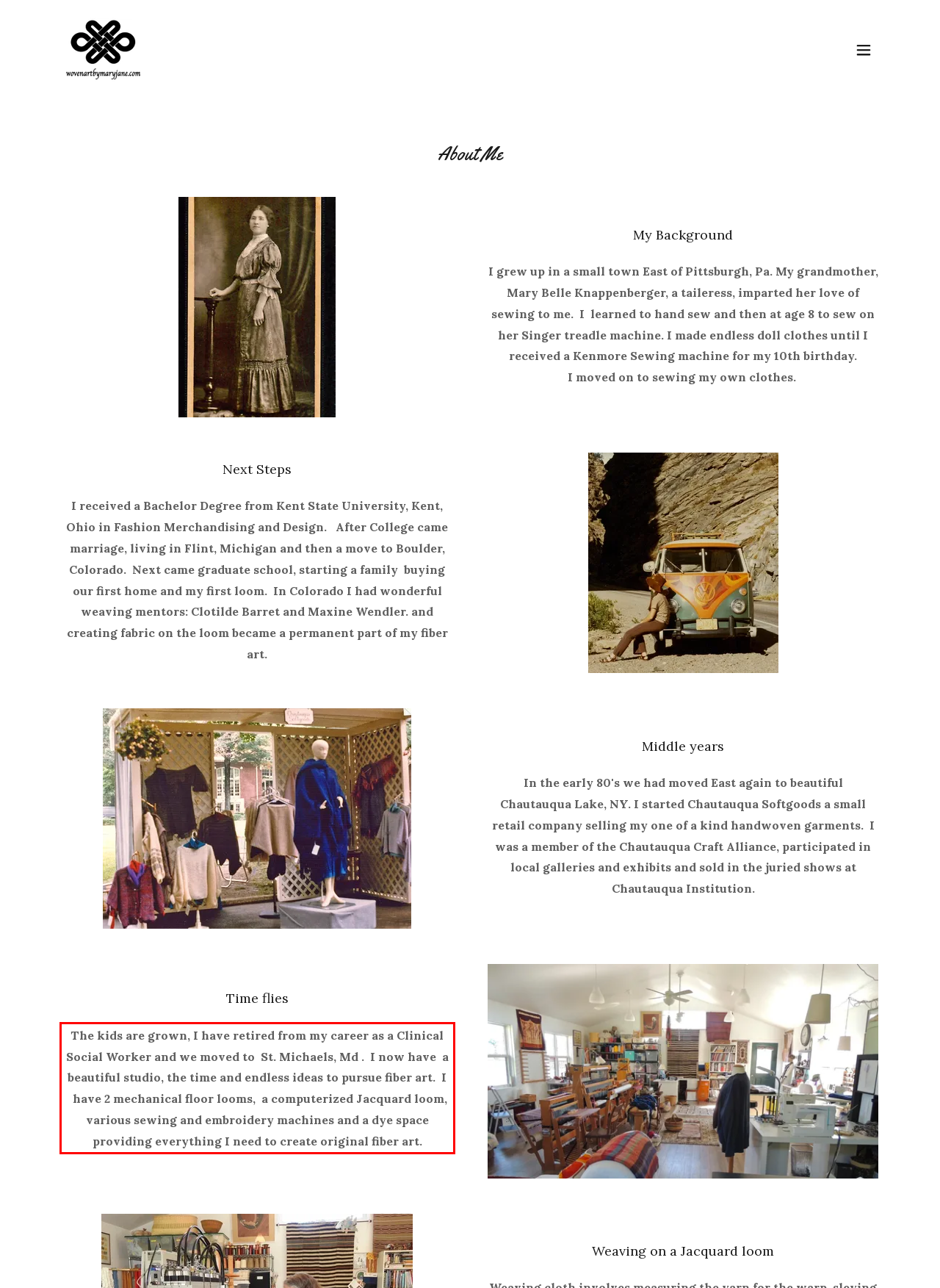The screenshot provided shows a webpage with a red bounding box. Apply OCR to the text within this red bounding box and provide the extracted content.

The kids are grown, I have retired from my career as a Clinical Social Worker and we moved to St. Michaels, Md . I now have a beautiful studio, the time and endless ideas to pursue fiber art. I have 2 mechanical floor looms, a computerized Jacquard loom, various sewing and embroidery machines and a dye space providing everything I need to create original fiber art.